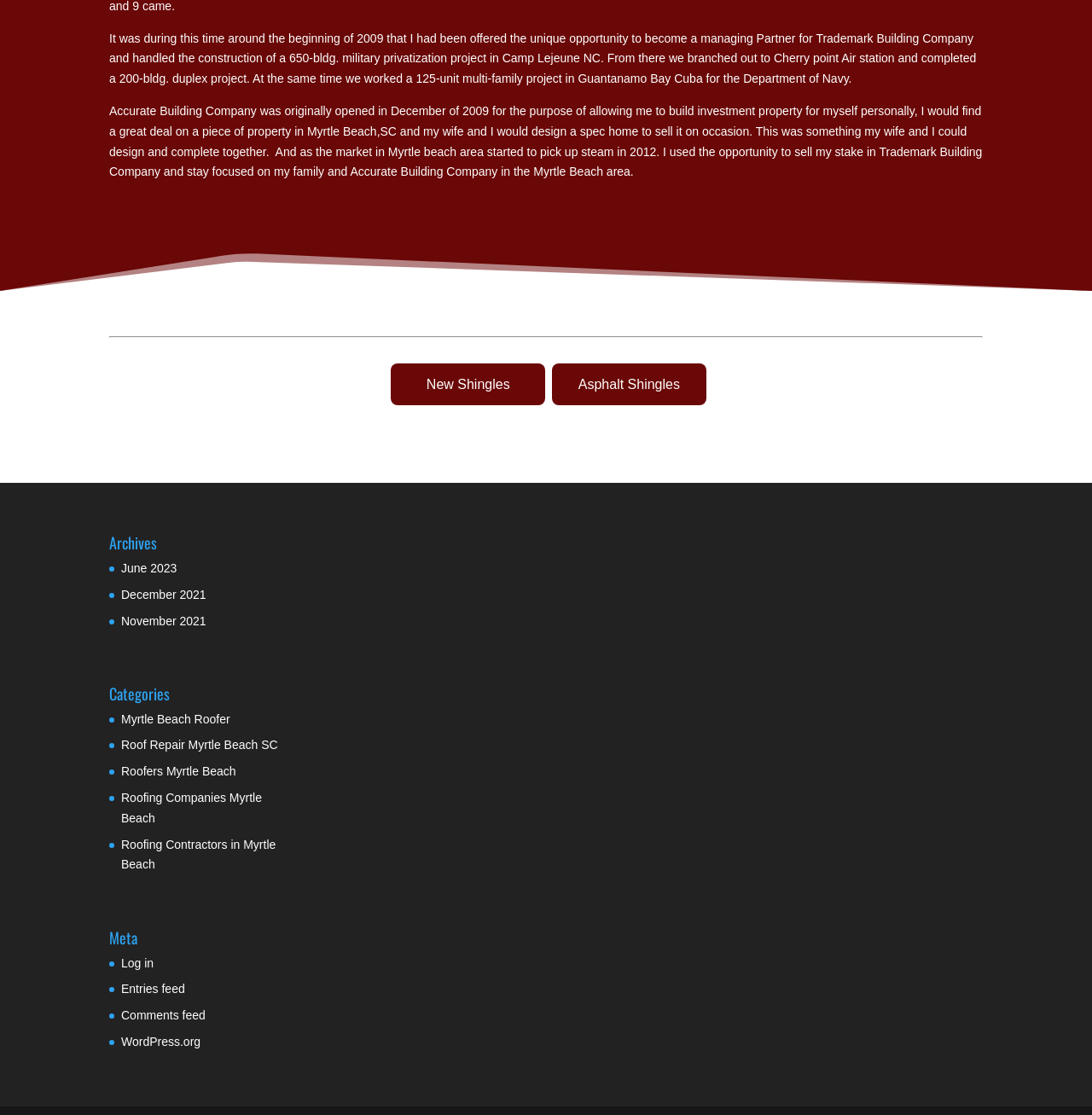Please pinpoint the bounding box coordinates for the region I should click to adhere to this instruction: "Visit Sitemap".

[0.345, 0.973, 0.388, 0.985]